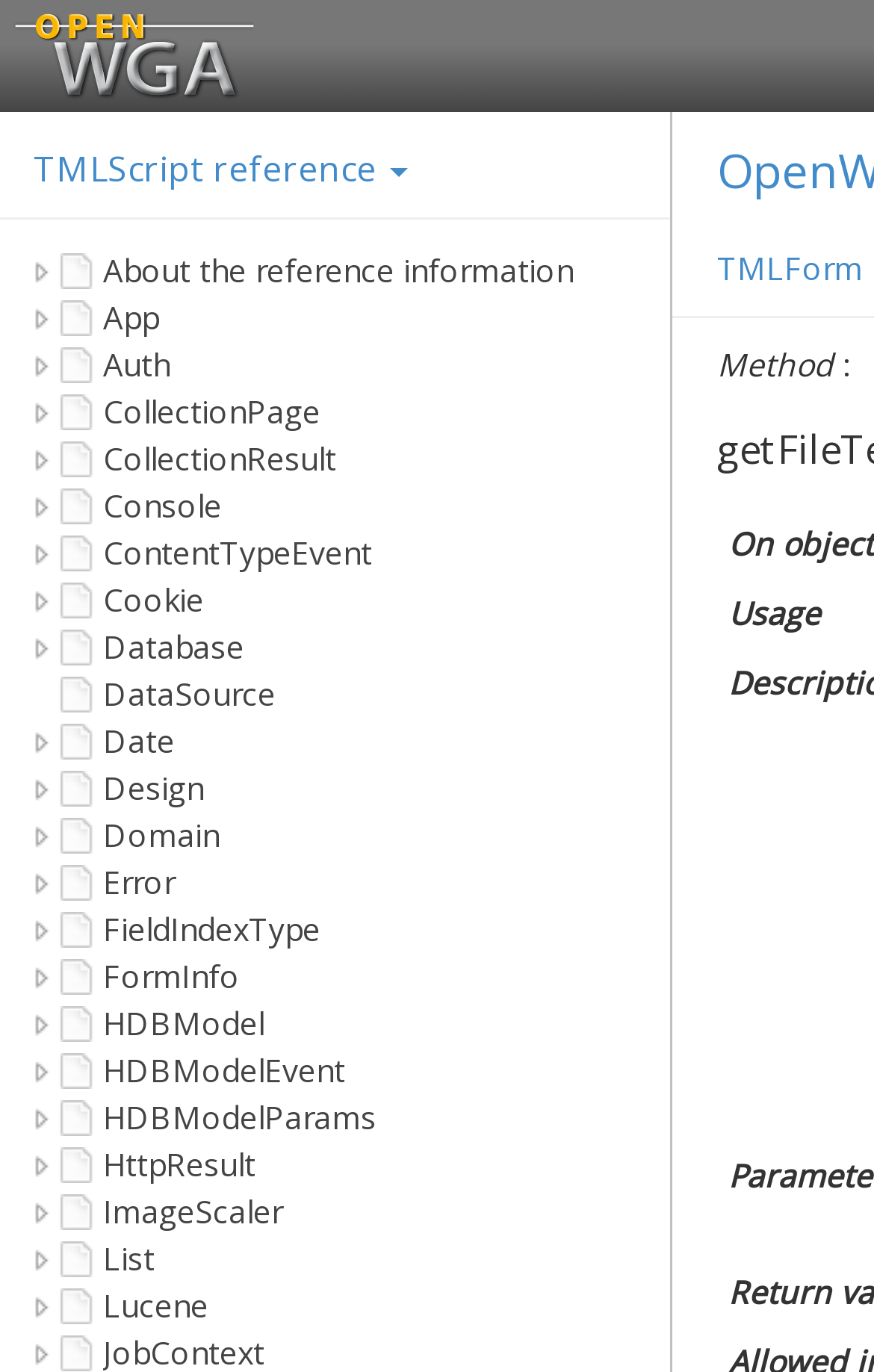Identify the bounding box coordinates of the region I need to click to complete this instruction: "read about ContentTypeEvent".

[0.067, 0.385, 0.754, 0.42]